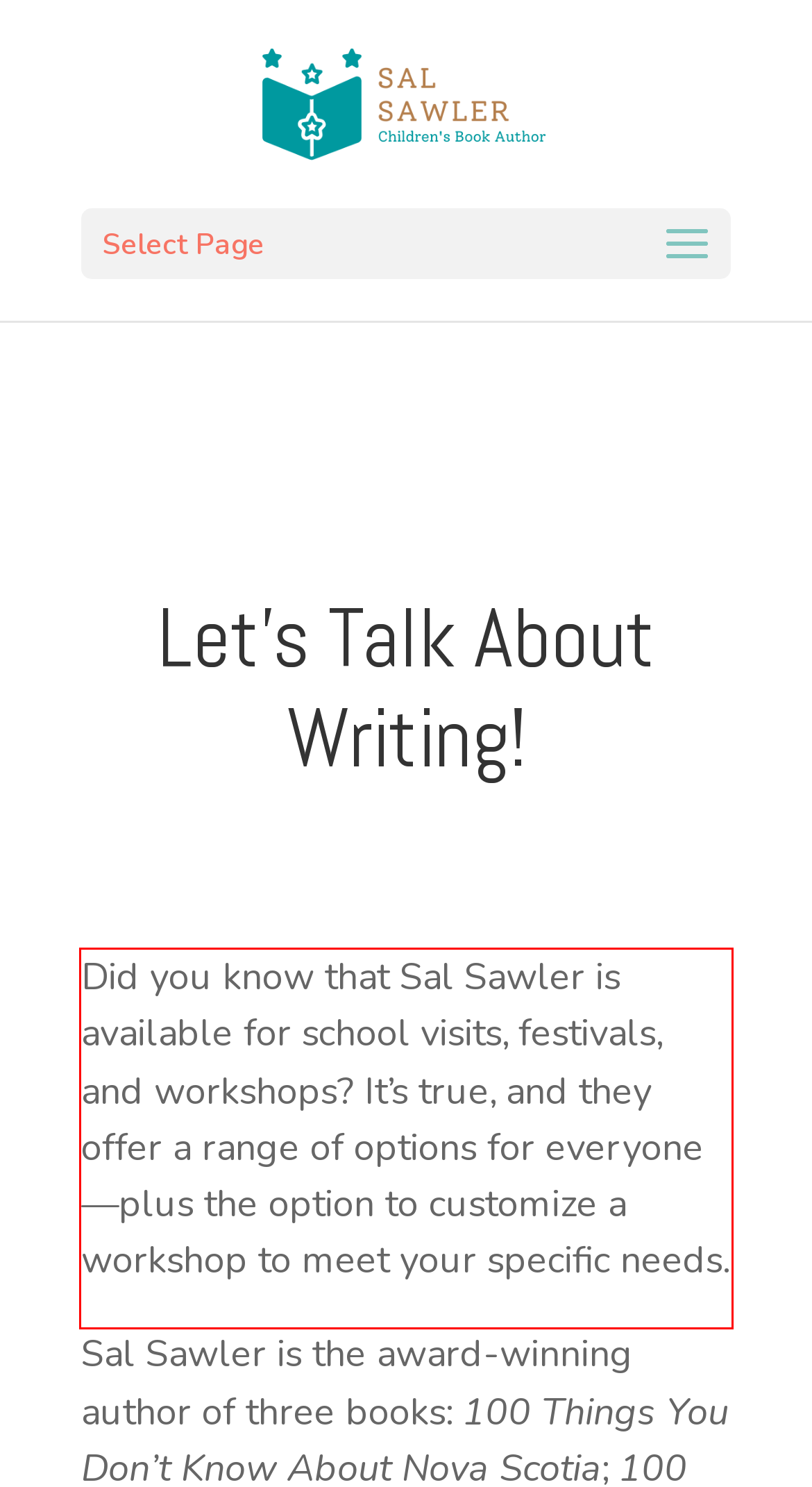Observe the screenshot of the webpage, locate the red bounding box, and extract the text content within it.

Did you know that Sal Sawler is available for school visits, festivals, and workshops? It’s true, and they offer a range of options for everyone—plus the option to customize a workshop to meet your specific needs.